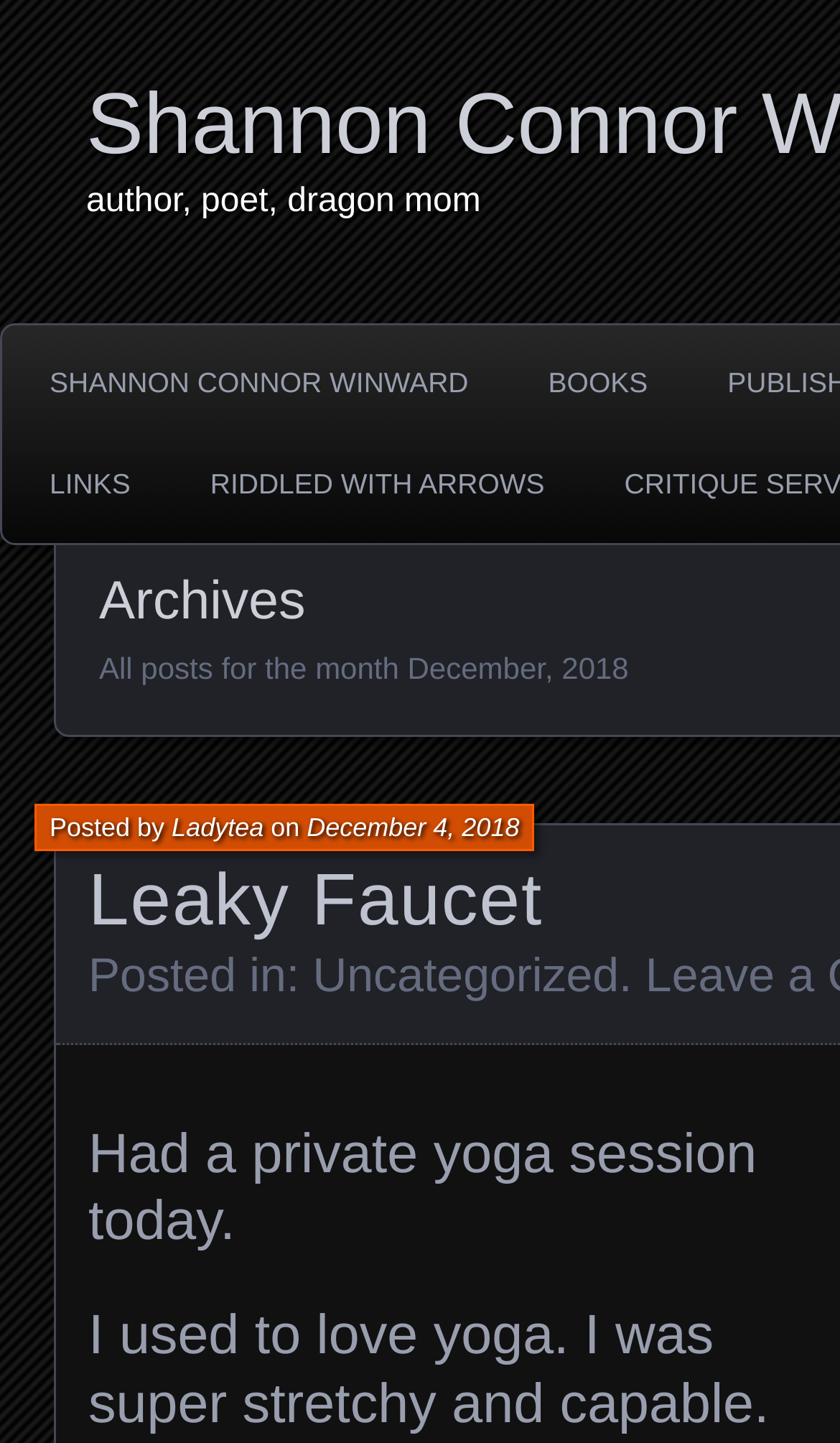What is the title of the book?
Please provide a comprehensive answer to the question based on the webpage screenshot.

The title of the book is obtained from the link 'RIDDLED WITH ARROWS' which is located at the top of the webpage, suggesting that the book is related to the author or the webpage's content.